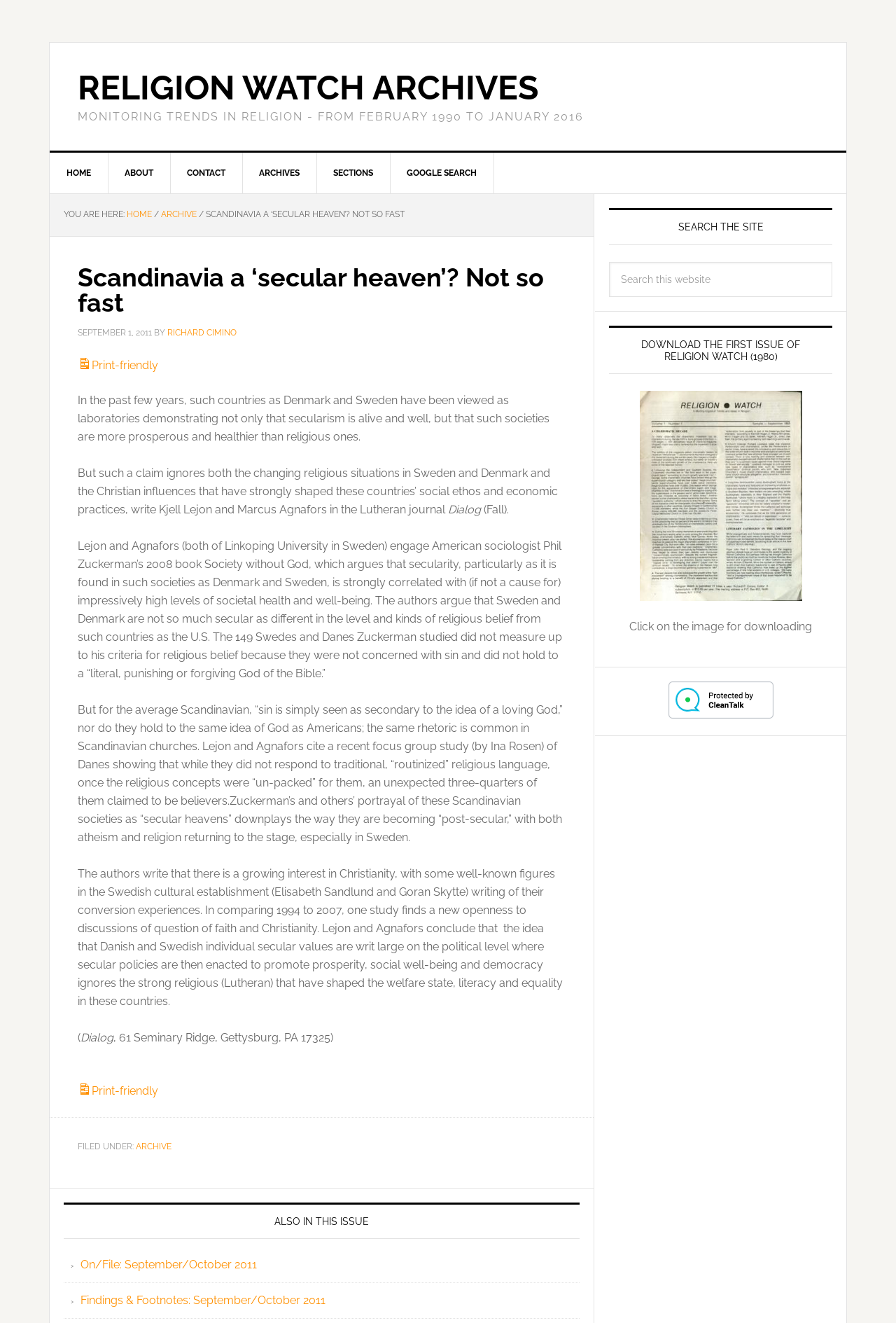What is the date of the article?
Give a one-word or short phrase answer based on the image.

September 1, 2011